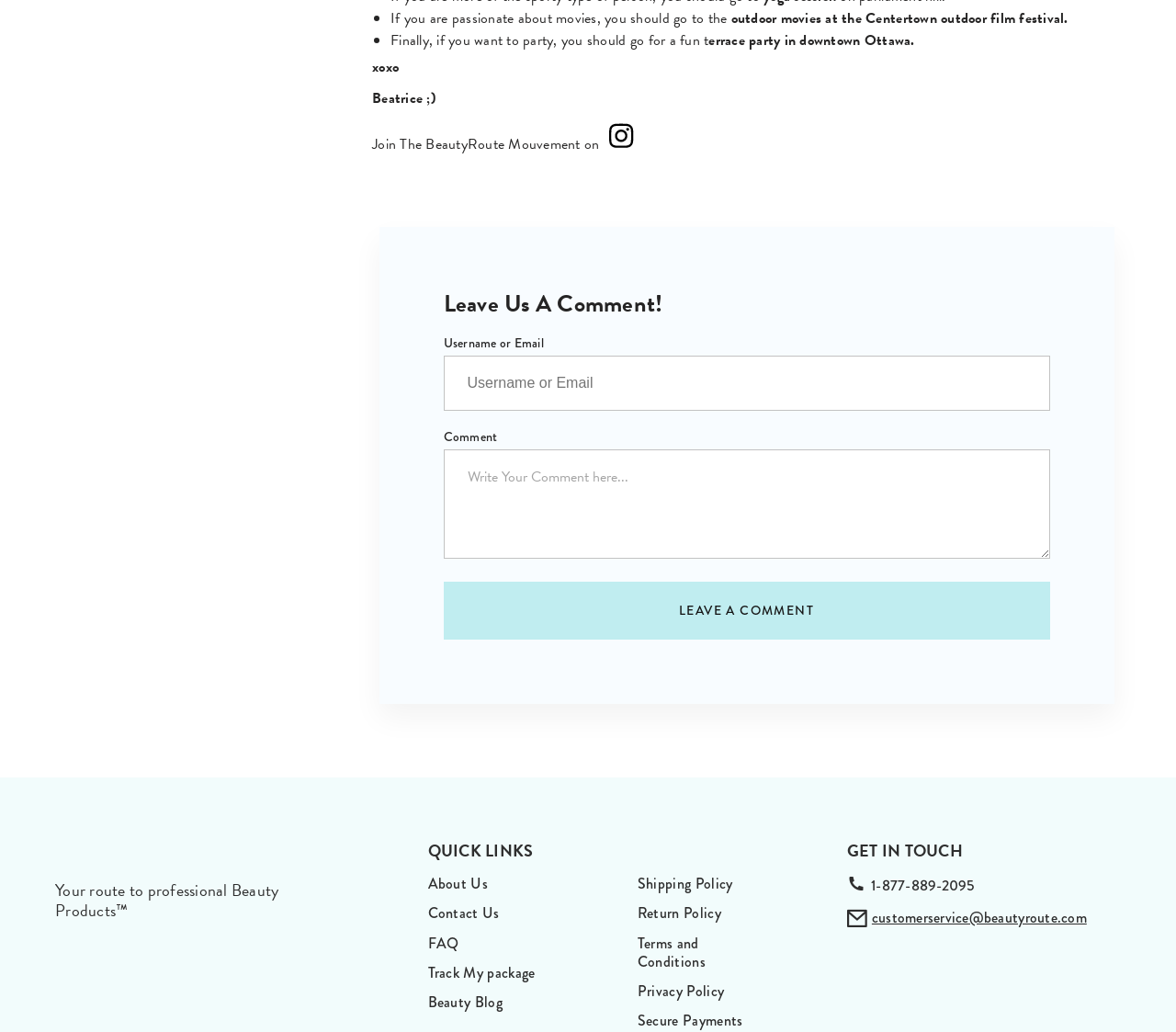Determine the bounding box coordinates for the area that needs to be clicked to fulfill this task: "Click About Us". The coordinates must be given as four float numbers between 0 and 1, i.e., [left, top, right, bottom].

[0.364, 0.846, 0.415, 0.867]